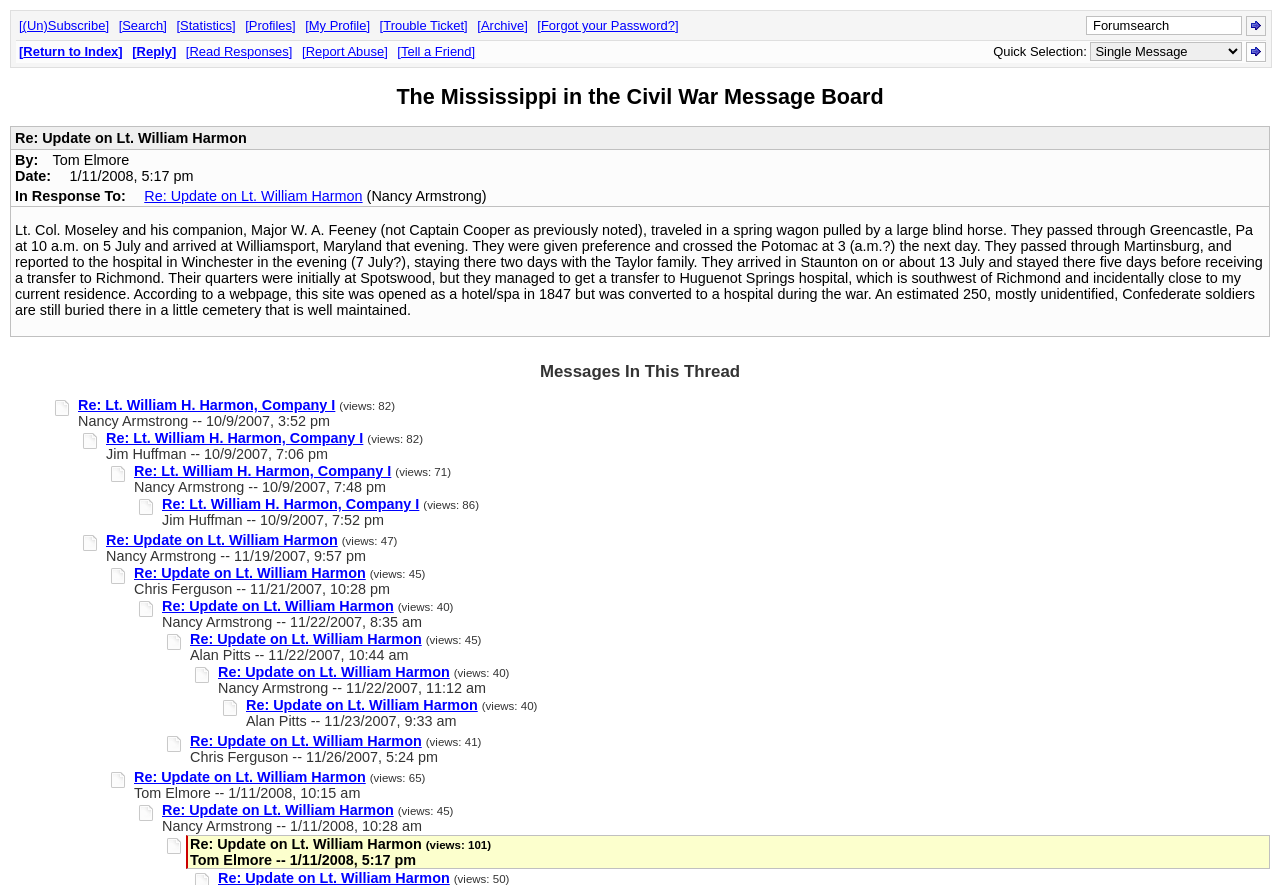Analyze the image and answer the question with as much detail as possible: 
What is the name of the forum?

I determined the answer by looking at the heading element with the text 'The Mississippi in the Civil War Message Board' at the top of the webpage, which indicates the name of the forum.